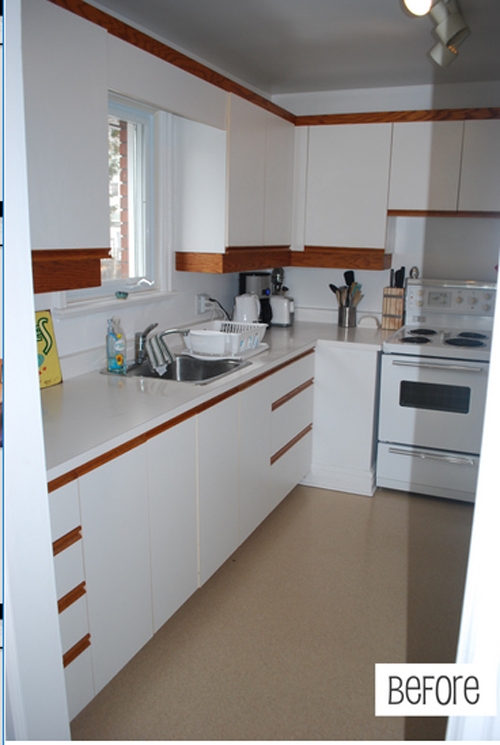Detail the scene depicted in the image with as much precision as possible.

The image showcases the "before" state of a kitchen that is characterized by its bland and dated aesthetic. The cabinetry is predominantly white with a natural wood trim, giving it a somewhat traditional look. The countertops feature a clean, minimalist design, and the open layout allows for natural light to stream in through the window above the sink, highlighting the simplicity of the space. Although functional, the kitchen appears uninspired, with beige vinyl flooring that adds to the overall lack of modern appeal. This setup is about to undergo a transformation that promises to inject vibrancy and contemporary style into the space, as hinted at in the accompanying text.